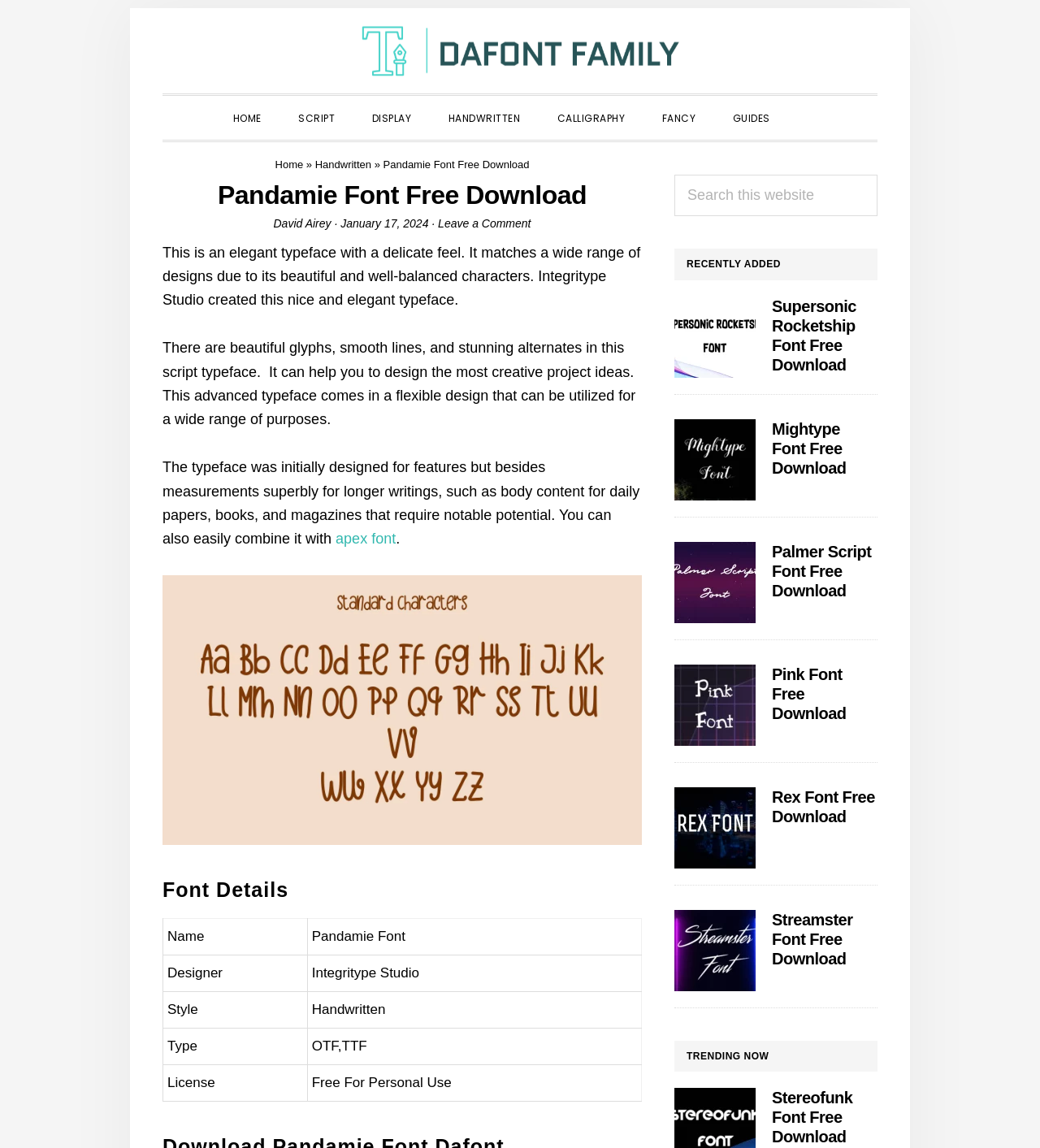Can you identify and provide the main heading of the webpage?

Pandamie Font Free Download